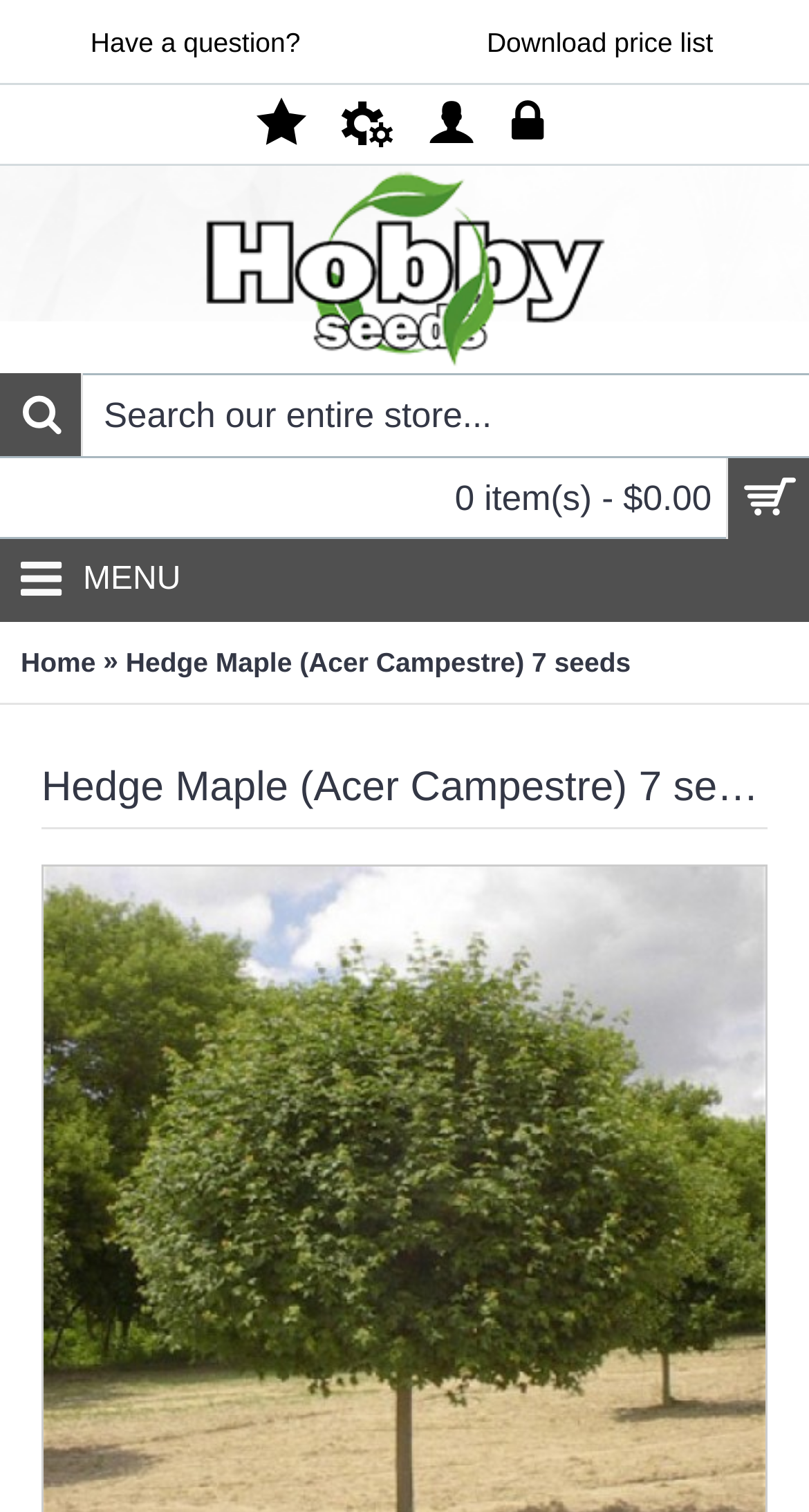What is the product being displayed?
Please answer the question with a detailed response using the information from the screenshot.

The product being displayed can be found in the heading 'Hedge Maple (Acer Campestre) 7 seeds' with bounding box coordinates [0.051, 0.494, 0.949, 0.548], and also in the link 'Hedge Maple (Acer Campestre) 7 seeds' with bounding box coordinates [0.155, 0.412, 0.78, 0.464].